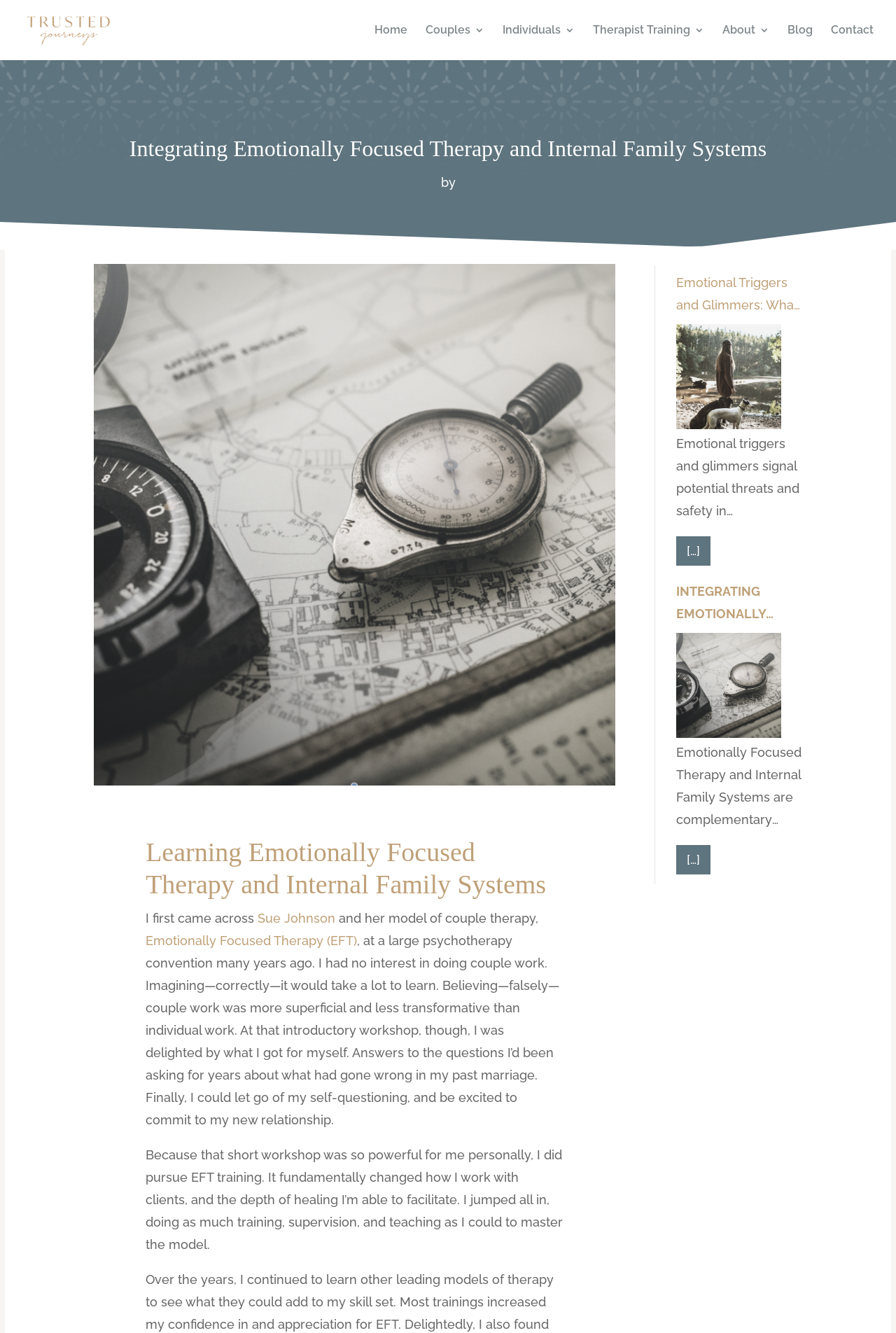Provide the bounding box coordinates of the area you need to click to execute the following instruction: "Read the article about 'Emotionally Focused Therapy and Internal Family Systems'".

[0.1, 0.1, 0.9, 0.129]